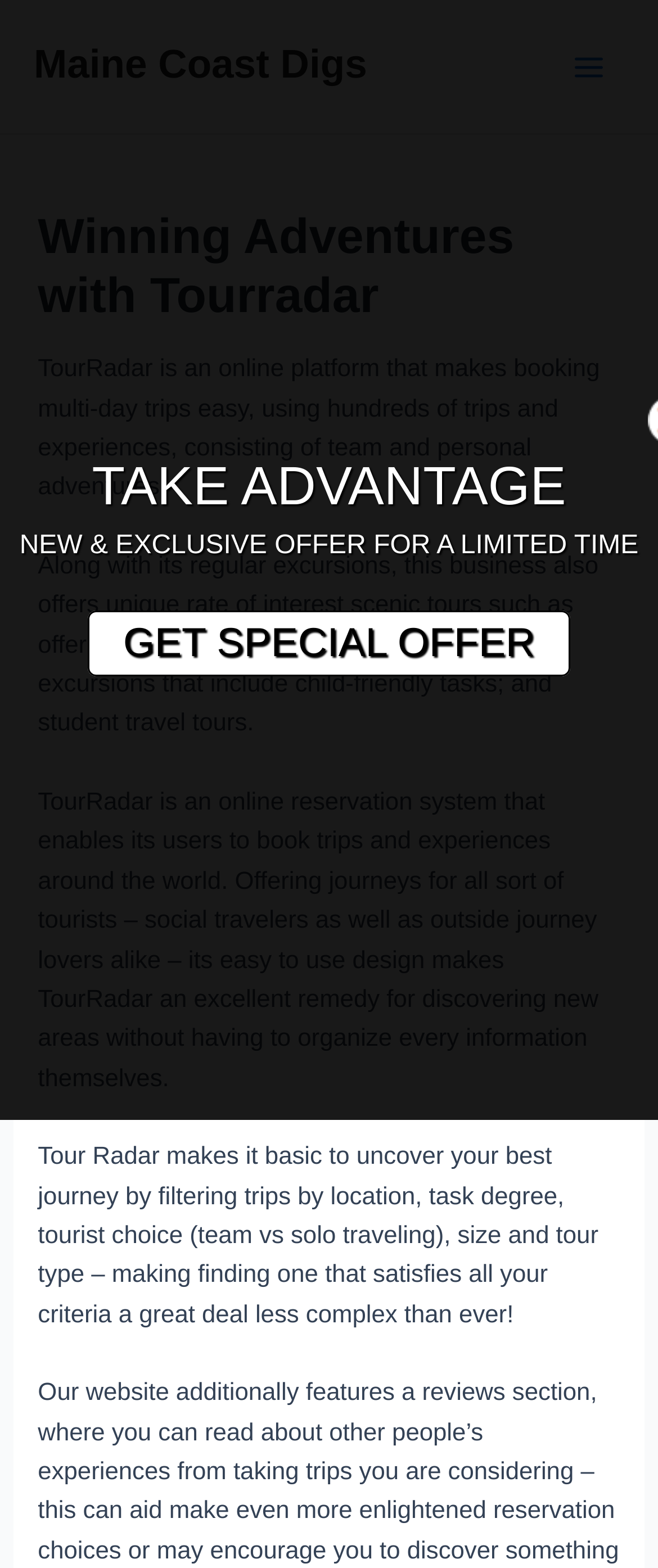Please answer the following question using a single word or phrase: 
What is the limited-time offer for?

Special offer